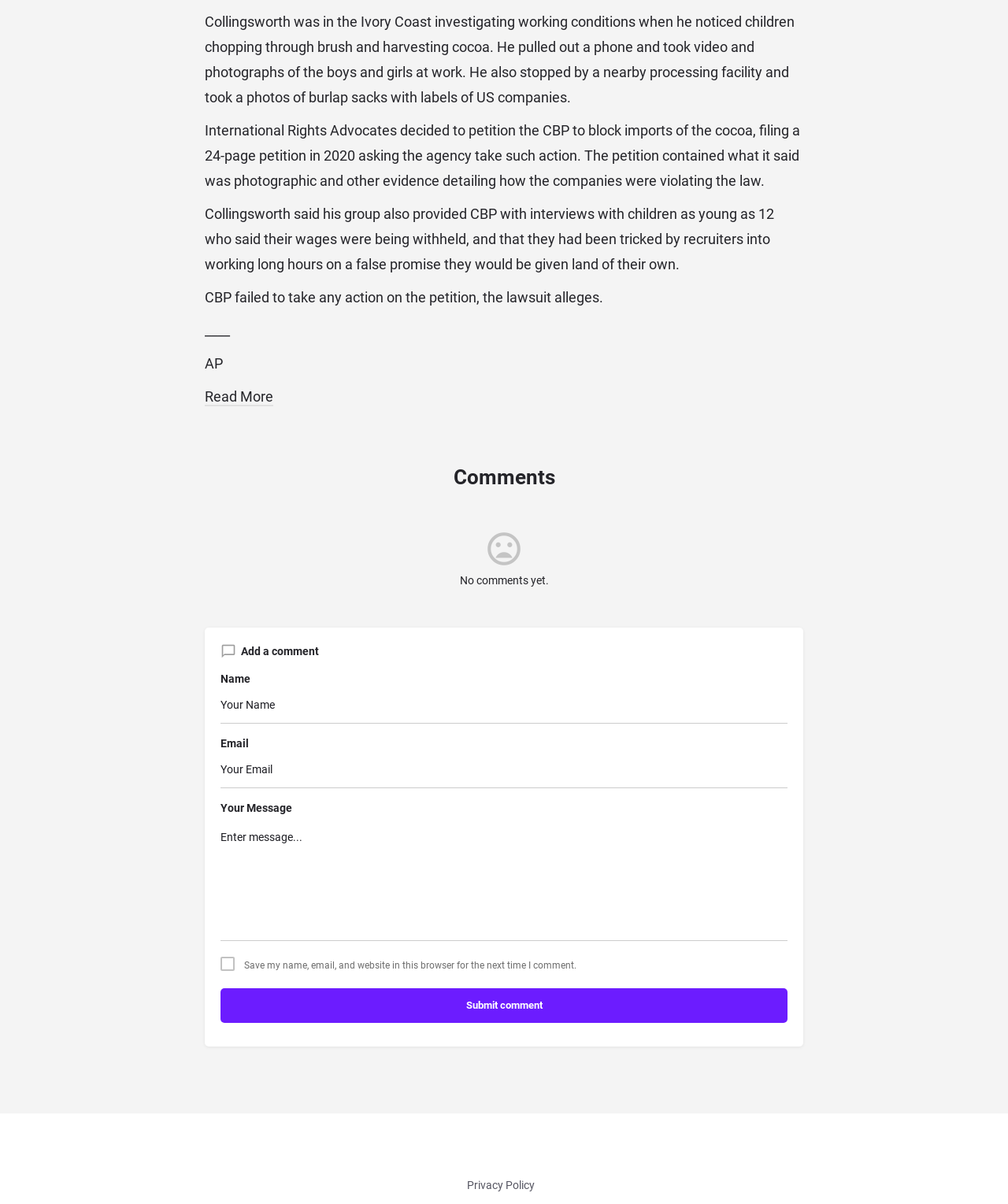What is the alleged action of the companies mentioned?
Give a one-word or short-phrase answer derived from the screenshot.

Violating the law